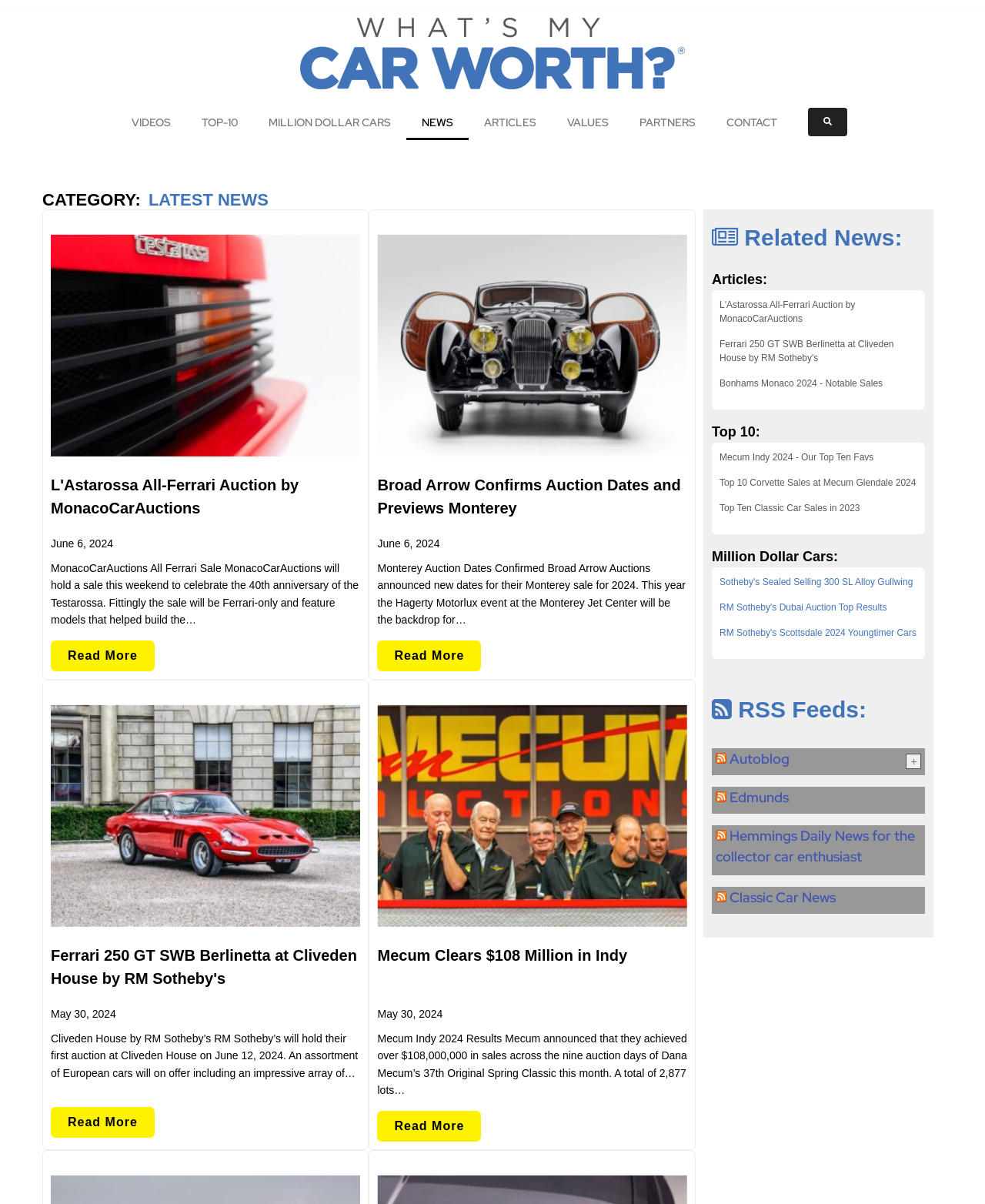Please predict the bounding box coordinates of the element's region where a click is necessary to complete the following instruction: "Click on 'What's My Car Worth?'". The coordinates should be represented by four float numbers between 0 and 1, i.e., [left, top, right, bottom].

[0.305, 0.014, 0.695, 0.074]